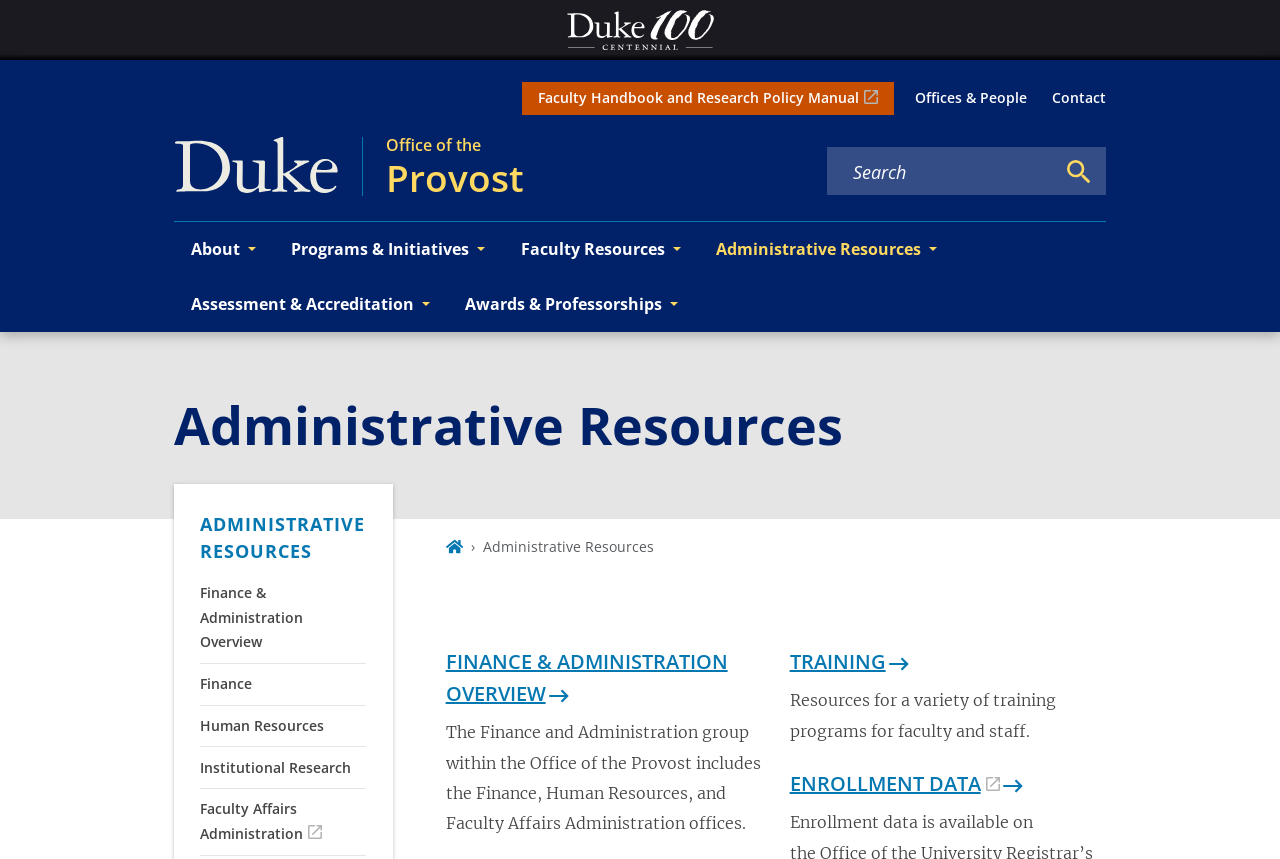Determine the bounding box coordinates of the element that should be clicked to execute the following command: "Go to Faculty Handbook and Research Policy Manual".

[0.408, 0.096, 0.698, 0.133]